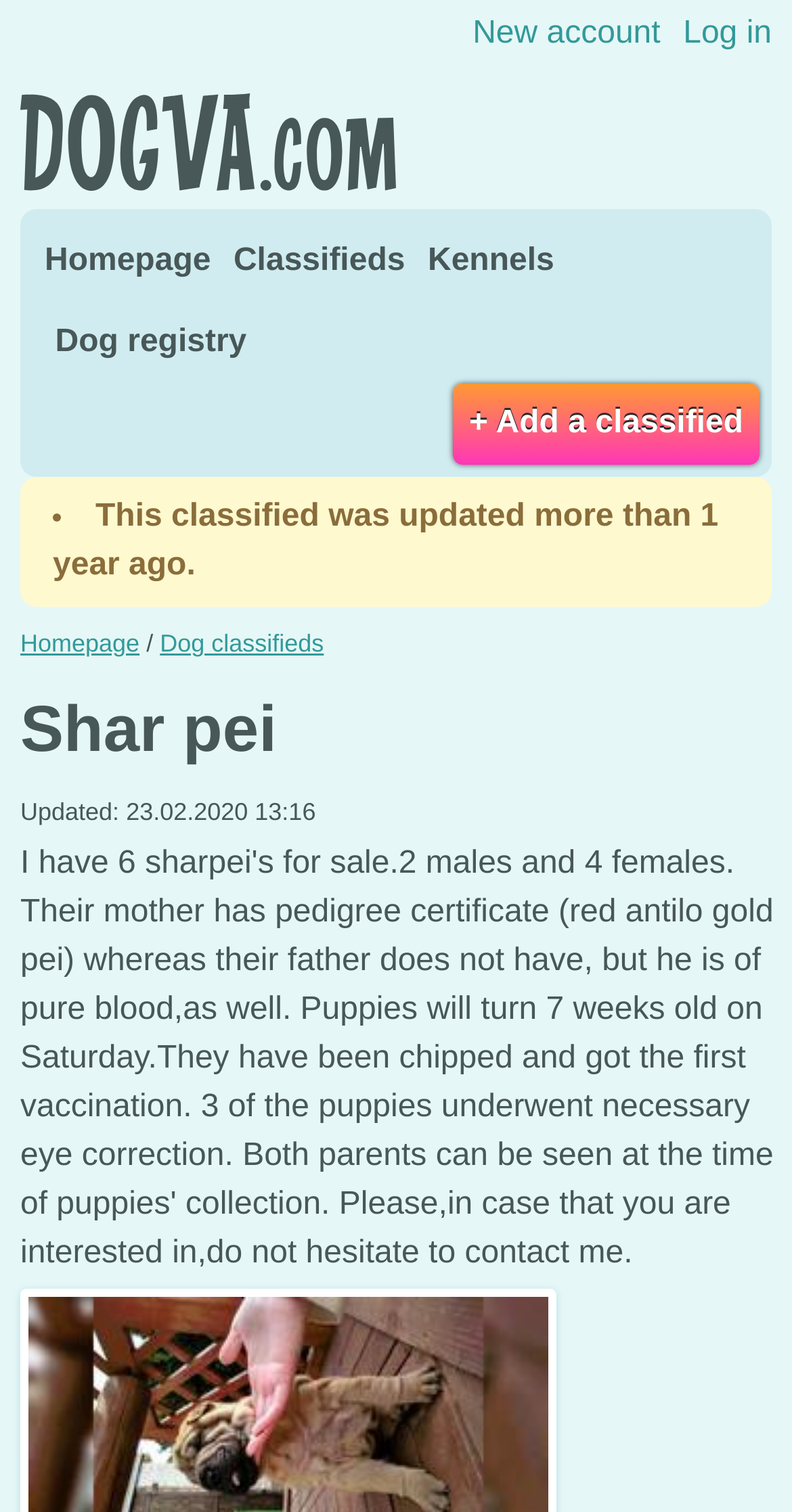Please give the bounding box coordinates of the area that should be clicked to fulfill the following instruction: "go to homepage". The coordinates should be in the format of four float numbers from 0 to 1, i.e., [left, top, right, bottom].

[0.056, 0.146, 0.266, 0.2]